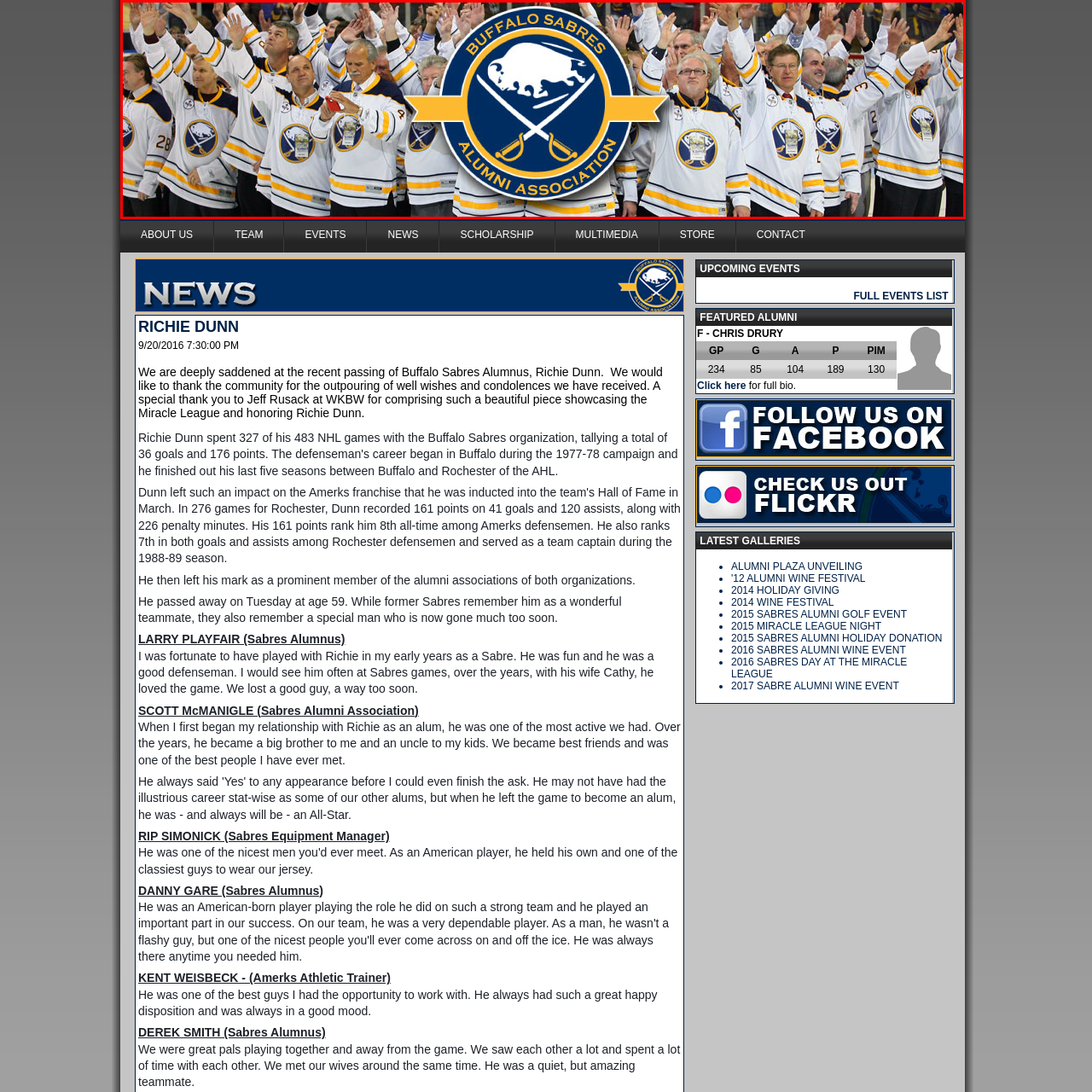Describe the contents of the image that is surrounded by the red box in a detailed manner.

The image features a vibrant scene from the Buffalo Sabres Alumni Association, showcasing a group of former players proudly wearing their iconic white jerseys adorned with blue and yellow accents. The alumni are enthusiastically raising their hands in a gesture of celebration or greeting, likely during a memorable event or reunion. Prominently displayed to the right is the Buffalo Sabres Alumni Association logo, which features the team's emblematic buffalo and crossed hockey sticks, symbolizing the connection and camaraderie among the alumni. This gathering emphasizes the pride and legacy of the Sabres franchise, honoring the contributions of its former players to the team and community.